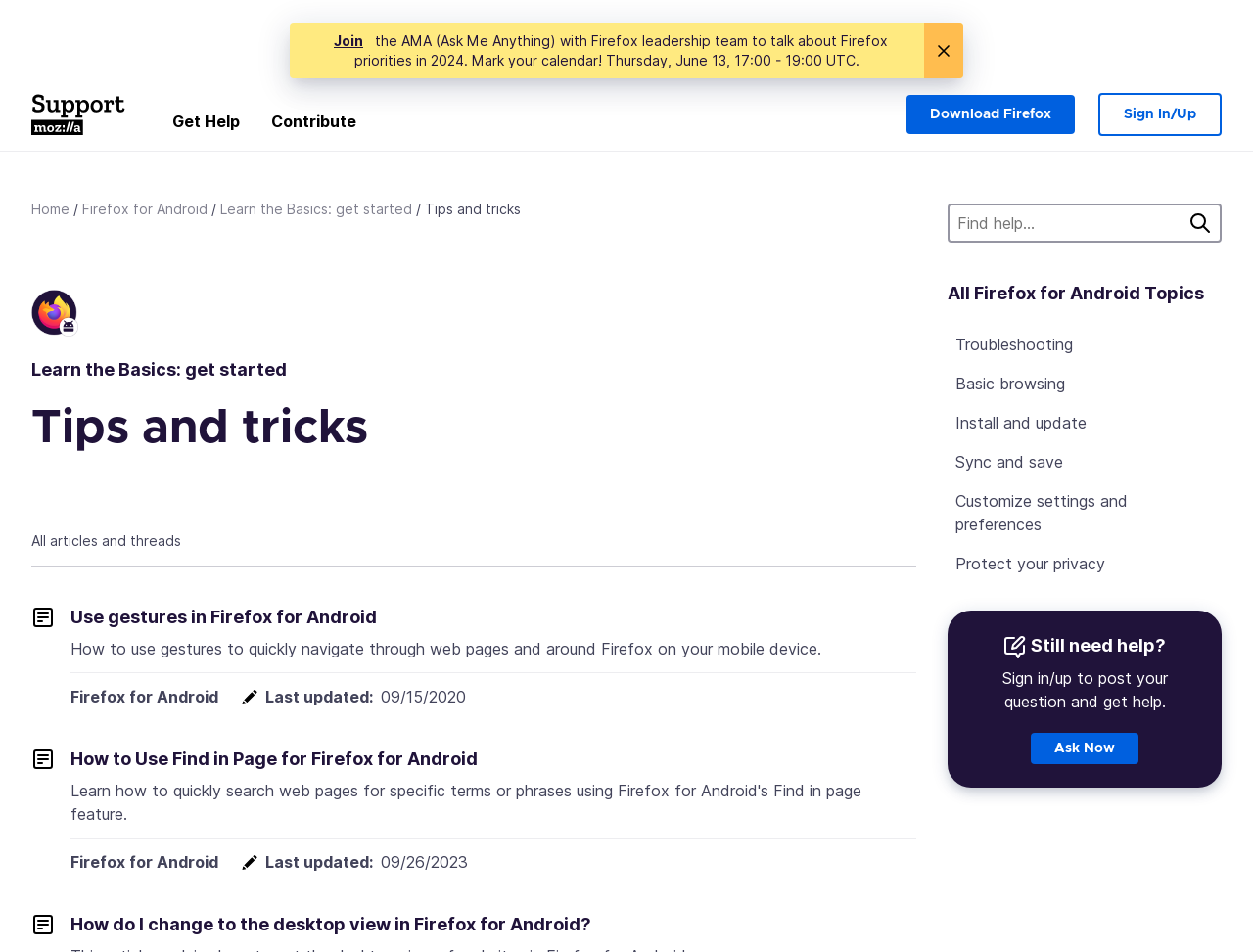Specify the bounding box coordinates of the region I need to click to perform the following instruction: "Learn about basic browsing". The coordinates must be four float numbers in the range of 0 to 1, i.e., [left, top, right, bottom].

[0.756, 0.386, 0.975, 0.419]